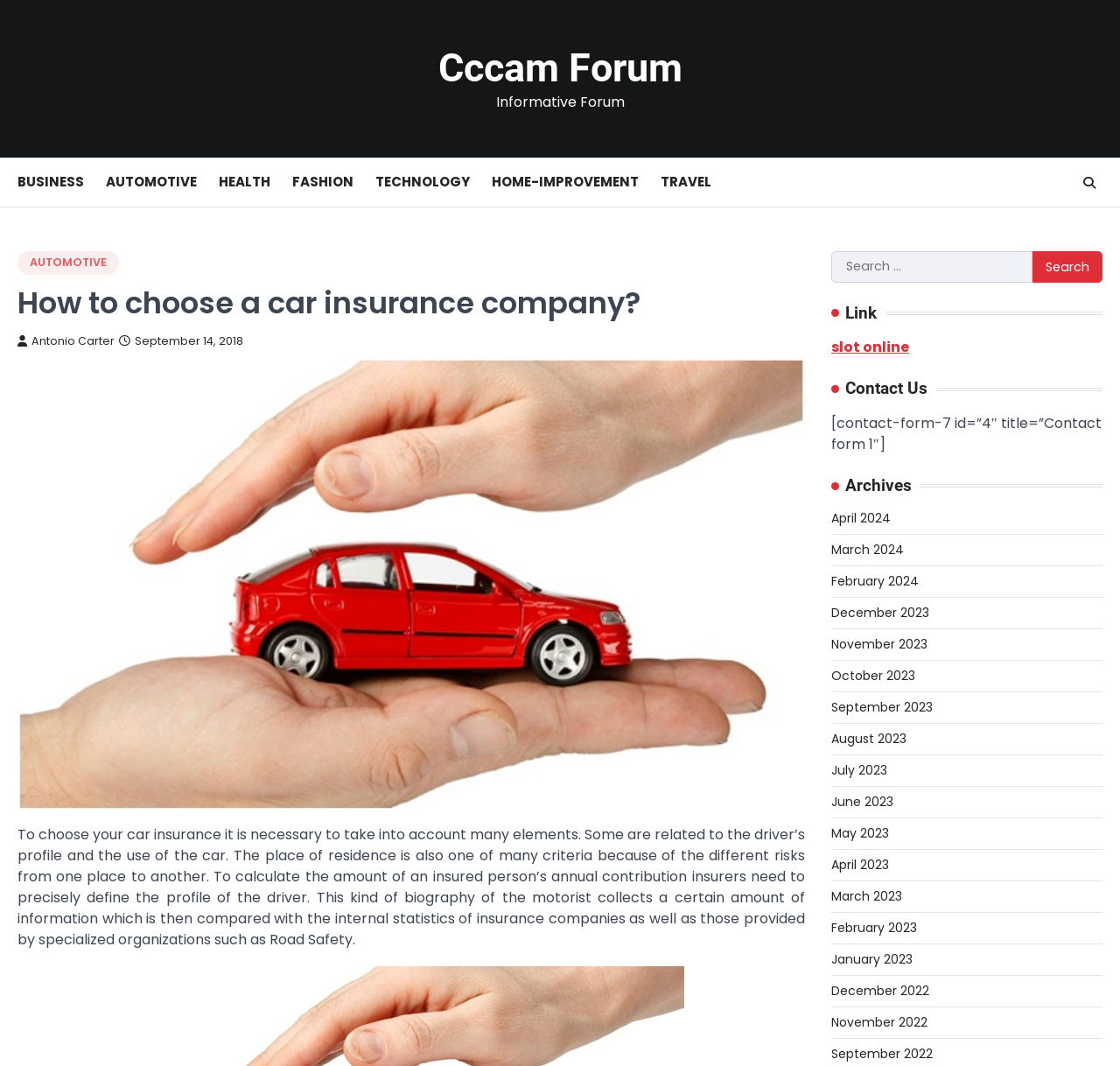Explain in detail what you observe on this webpage.

This webpage is about choosing a car insurance company. At the top, there is a header with the title "How to choose a car insurance company?" and a link to "Cccam Forum" on the right side. Below the header, there are several links to different categories, including "BUSINESS", "AUTOMOTIVE", "HEALTH", "FASHION", "TECHNOLOGY", "HOME-IMPROVEMENT", and "TRAVEL", arranged horizontally.

On the left side of the page, there is a main content area that starts with a heading "How to choose a car insurance company?" followed by a paragraph of text that explains the importance of considering various factors when choosing a car insurance company, including the driver's profile, the use of the car, and the place of residence.

On the right side of the page, there is a search bar with a search button, followed by several sections, including "Link", "Contact Us", and "Archives". The "Archives" section contains a list of links to different months, from April 2024 to September 2022.

There are also several icons and buttons on the page, including a search icon, a button with a magnifying glass, and a button with a clock icon.